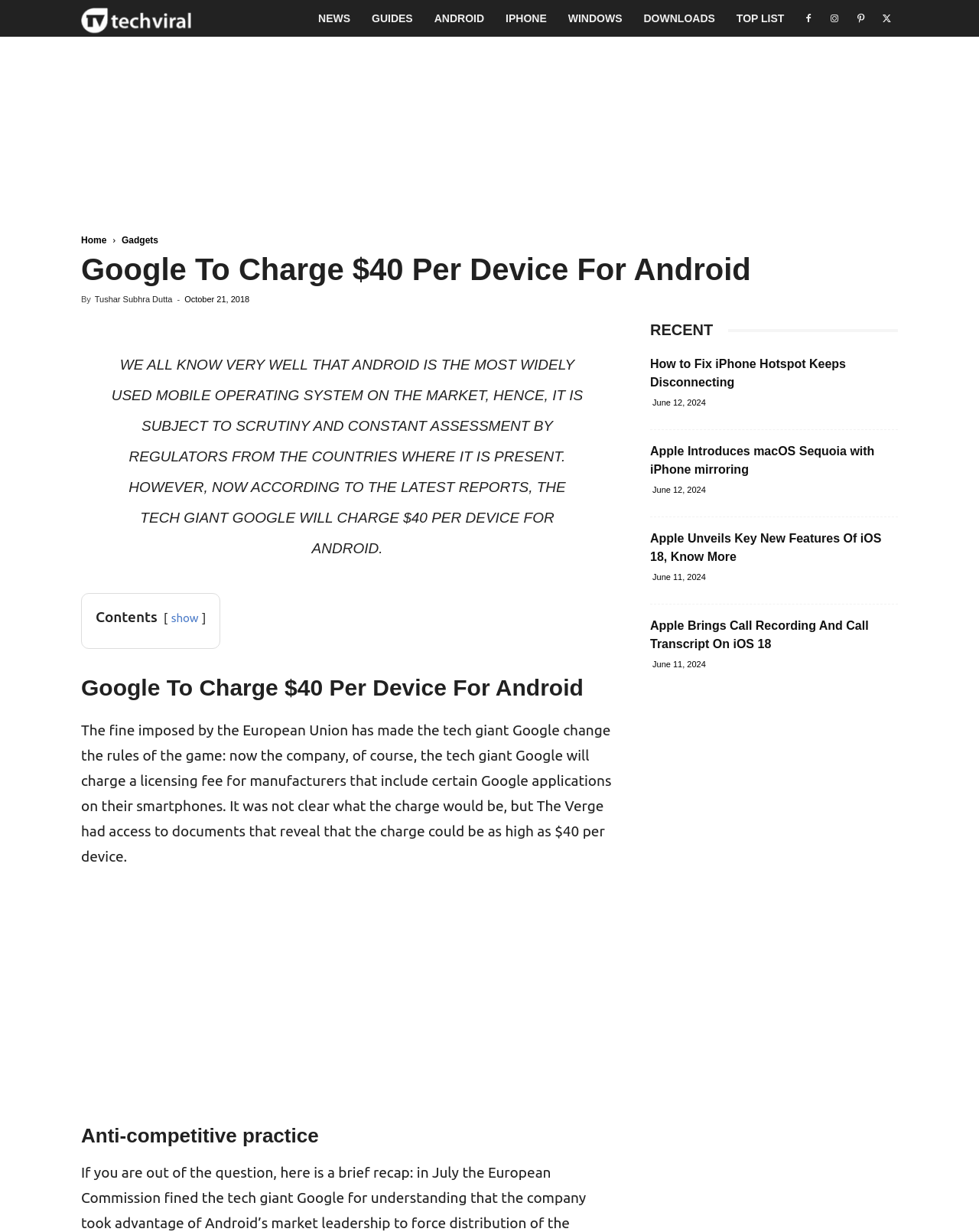Determine the bounding box coordinates for the clickable element required to fulfill the instruction: "Click on the 'ANDROID' link". Provide the coordinates as four float numbers between 0 and 1, i.e., [left, top, right, bottom].

[0.433, 0.0, 0.506, 0.03]